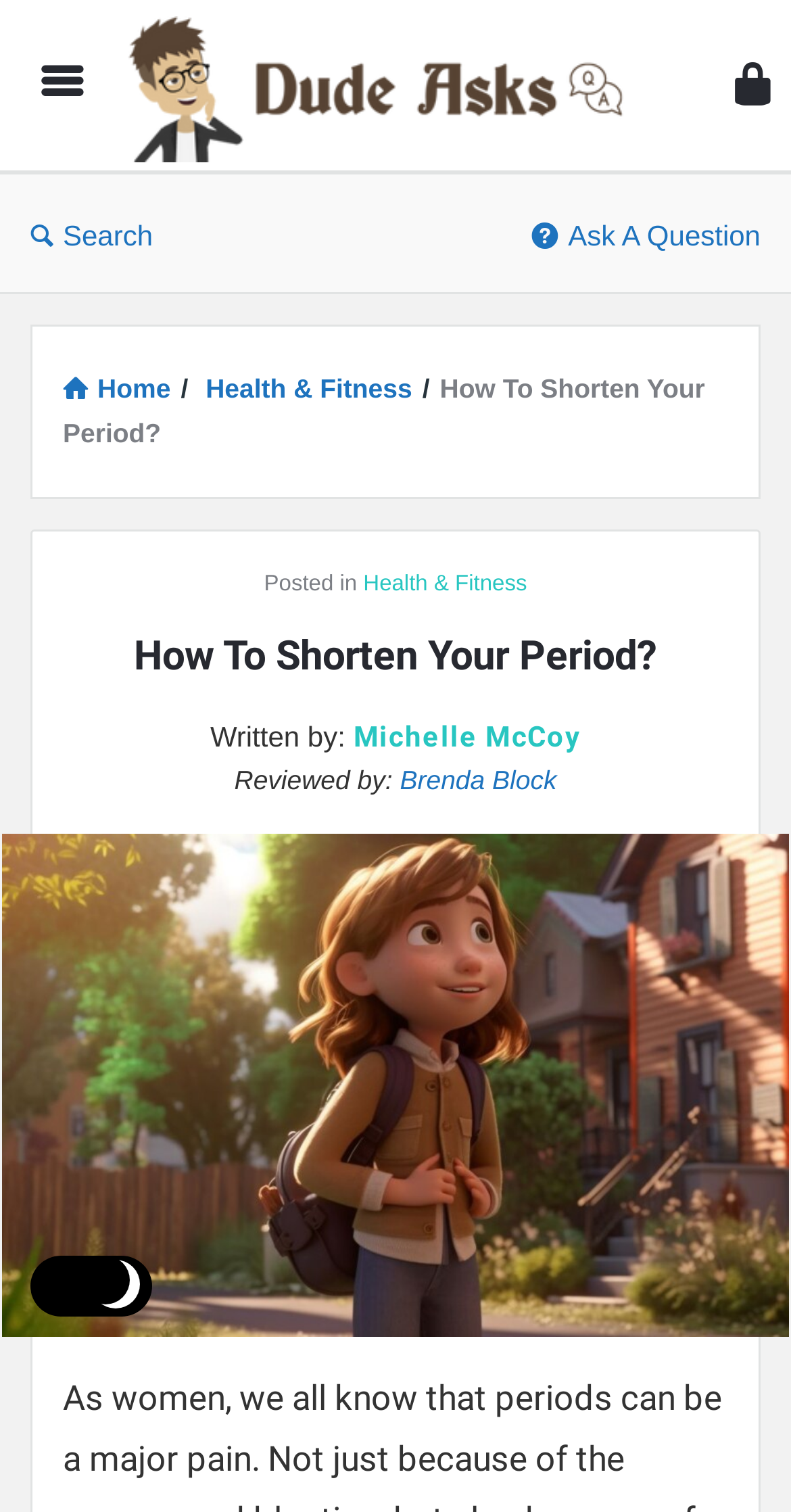Please indicate the bounding box coordinates for the clickable area to complete the following task: "Explore 'Black Velvet Curtains'". The coordinates should be specified as four float numbers between 0 and 1, i.e., [left, top, right, bottom].

None